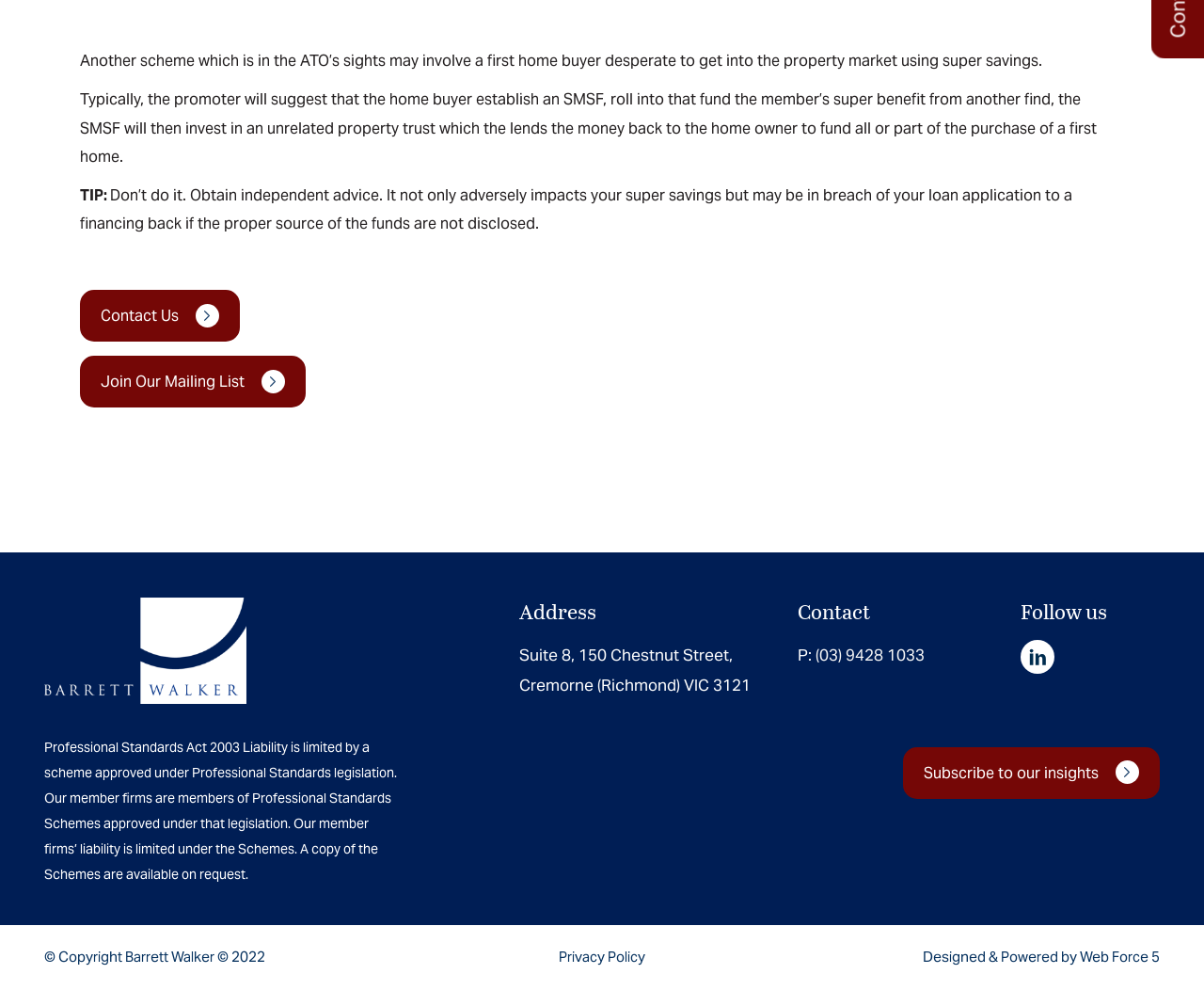Determine the bounding box for the described HTML element: "(03) 9428 1033". Ensure the coordinates are four float numbers between 0 and 1 in the format [left, top, right, bottom].

[0.678, 0.651, 0.768, 0.672]